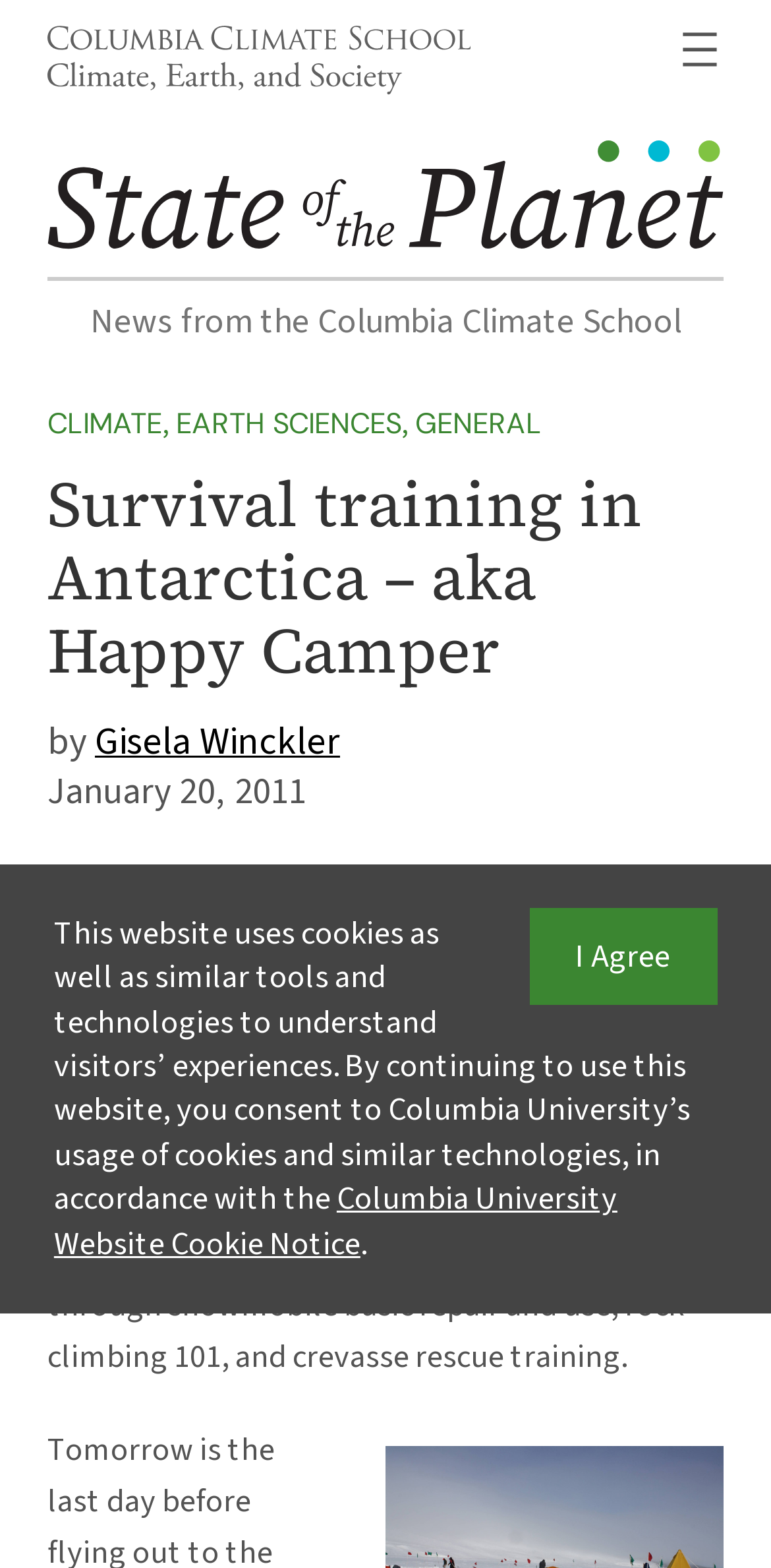Please identify the bounding box coordinates of the area I need to click to accomplish the following instruction: "Click the link to Columbia Climate School".

[0.062, 0.039, 0.611, 0.068]